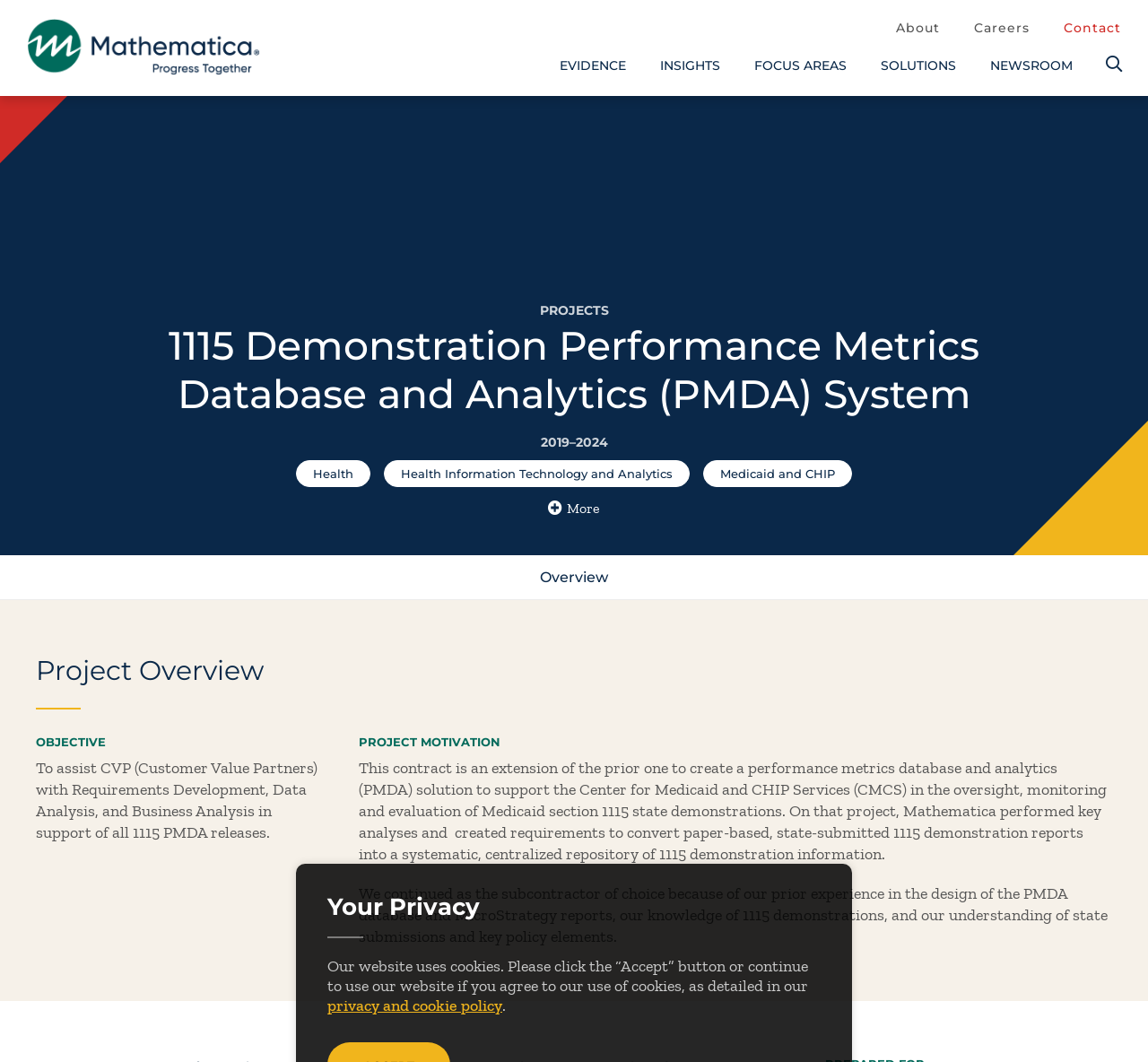Based on the image, provide a detailed and complete answer to the question: 
What is the project name?

I found the project name by looking at the heading element with the text '1115 Demonstration Performance Metrics Database and Analytics (PMDA) System' which is located at the top of the webpage.